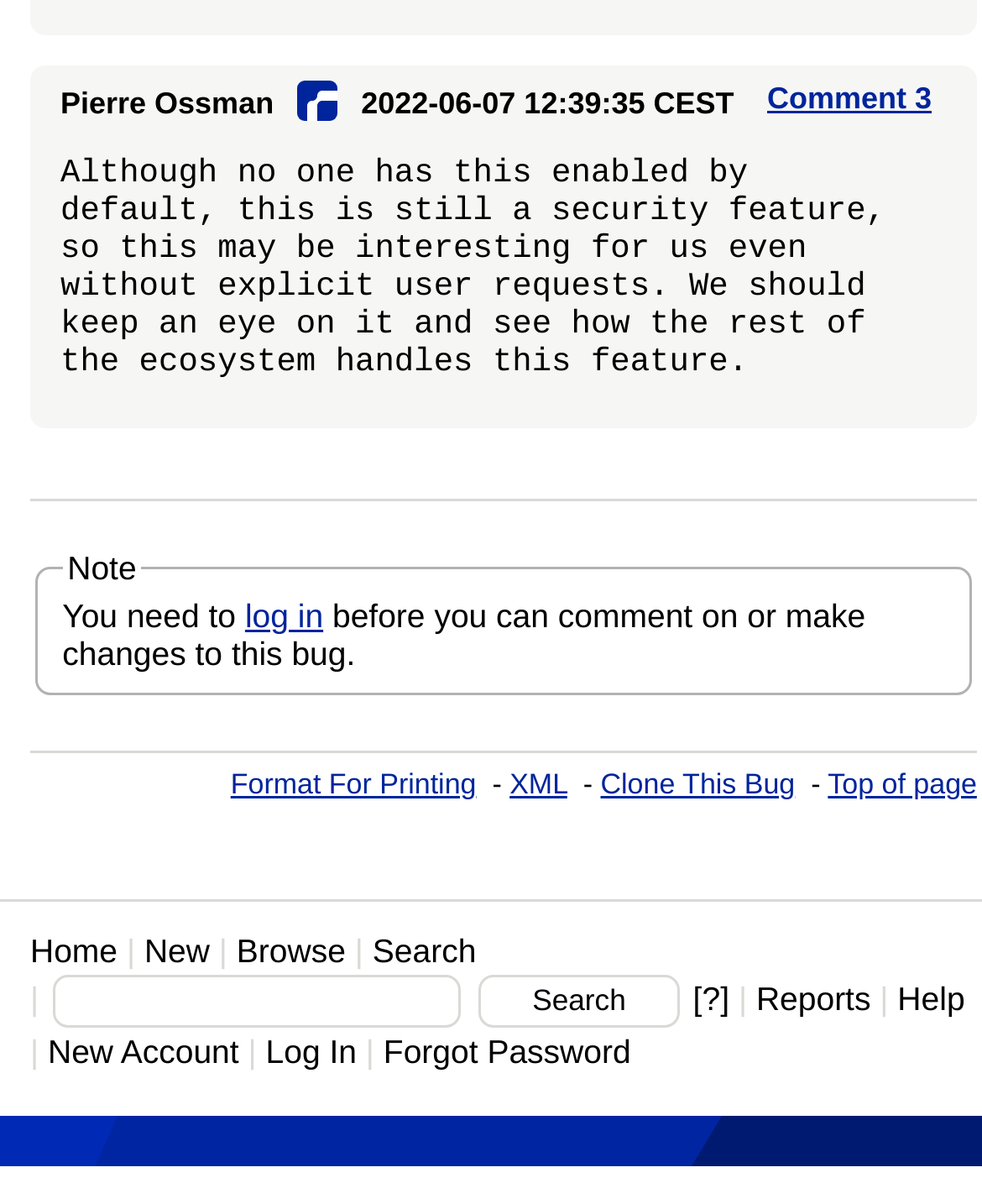Identify the bounding box coordinates for the region to click in order to carry out this instruction: "view bug in XML format". Provide the coordinates using four float numbers between 0 and 1, formatted as [left, top, right, bottom].

[0.519, 0.64, 0.578, 0.665]